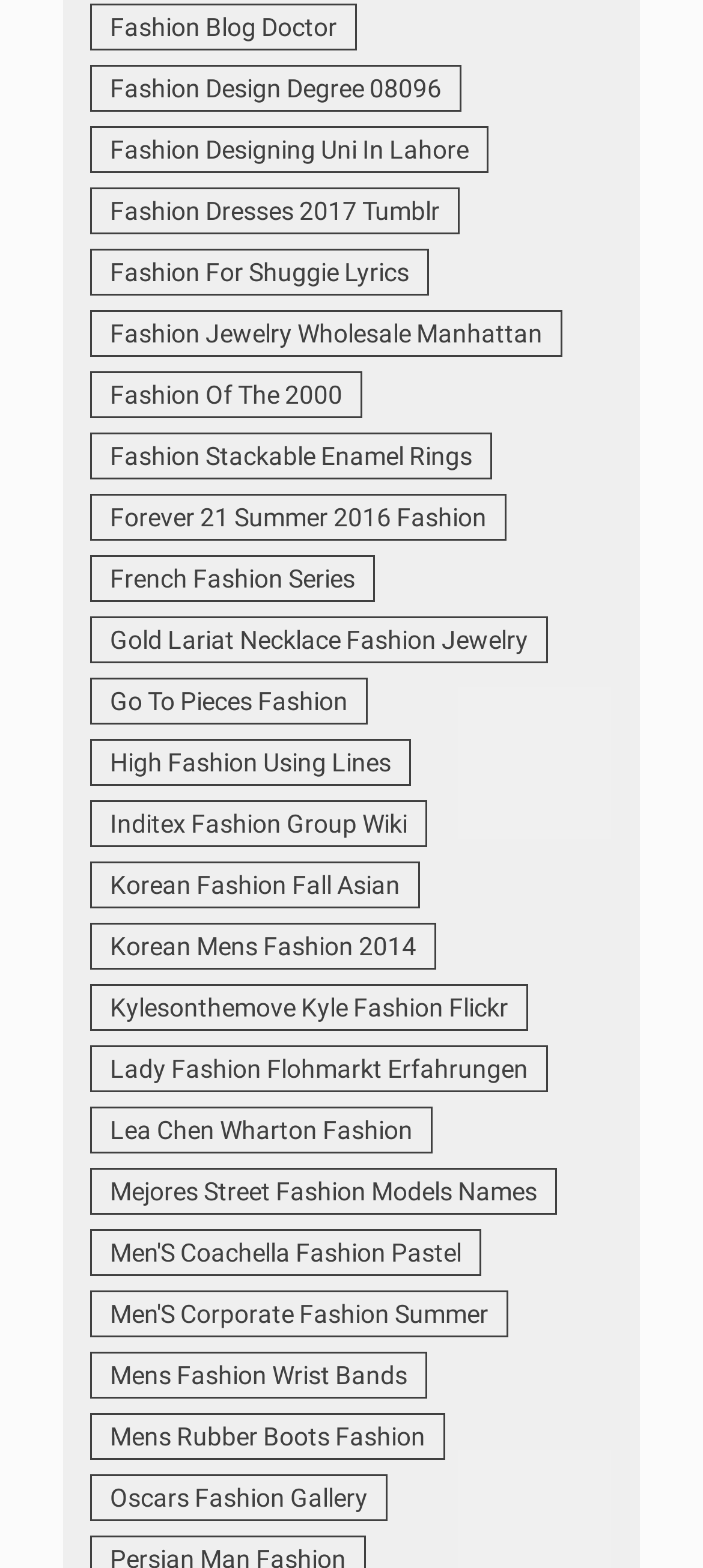Based on the image, give a detailed response to the question: What is the main topic of this webpage?

Based on the numerous links on the webpage, all of which have 'fashion' in their descriptions, it can be inferred that the main topic of this webpage is fashion.